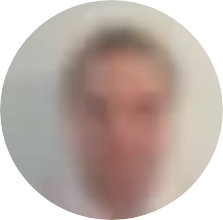What is Mike Langford currently pursuing?
Based on the screenshot, respond with a single word or phrase.

MSc in environmental health